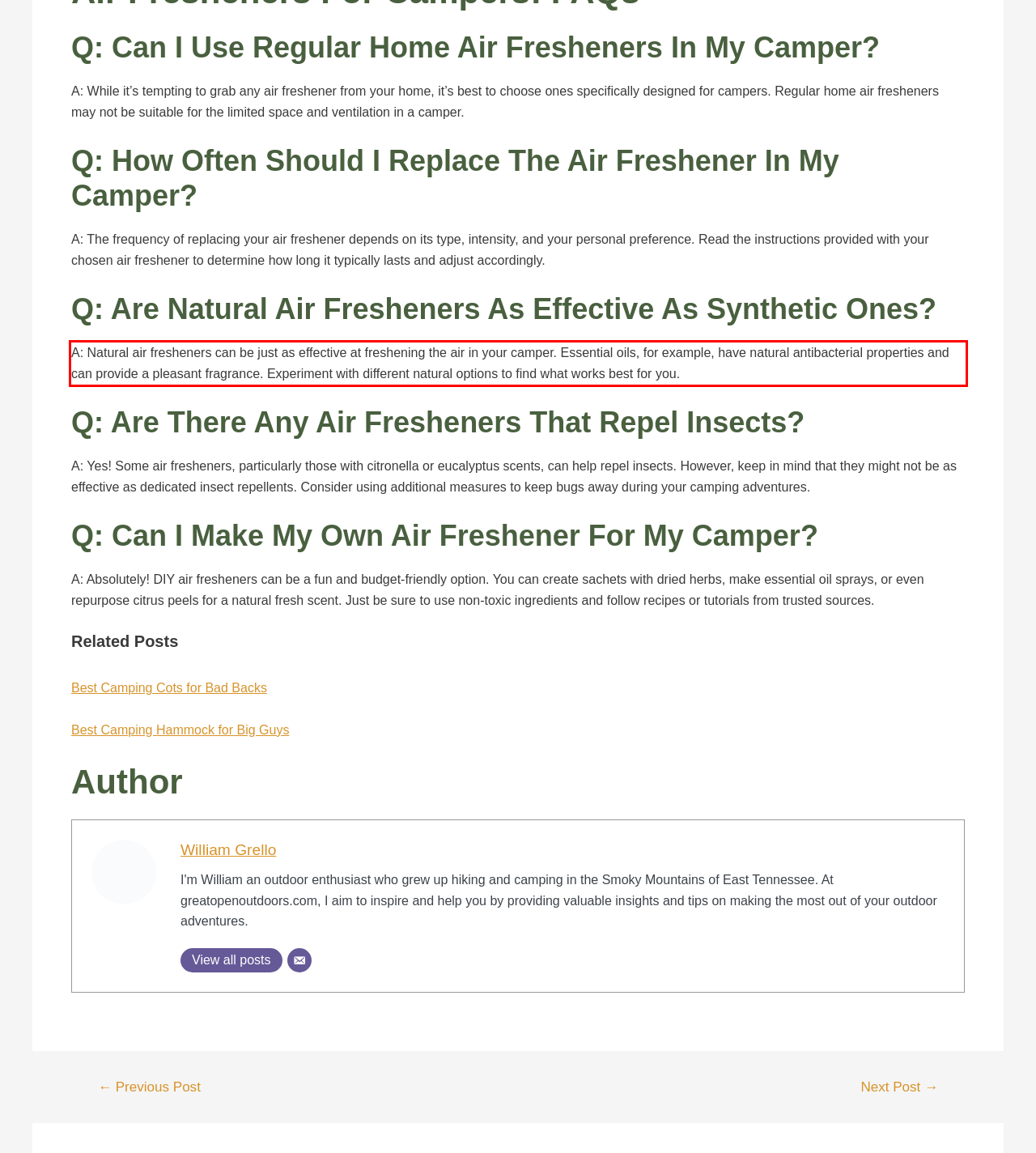Review the screenshot of the webpage and recognize the text inside the red rectangle bounding box. Provide the extracted text content.

A: Natural air fresheners can be just as effective at freshening the air in your camper. Essential oils, for example, have natural antibacterial properties and can provide a pleasant fragrance. Experiment with different natural options to find what works best for you.